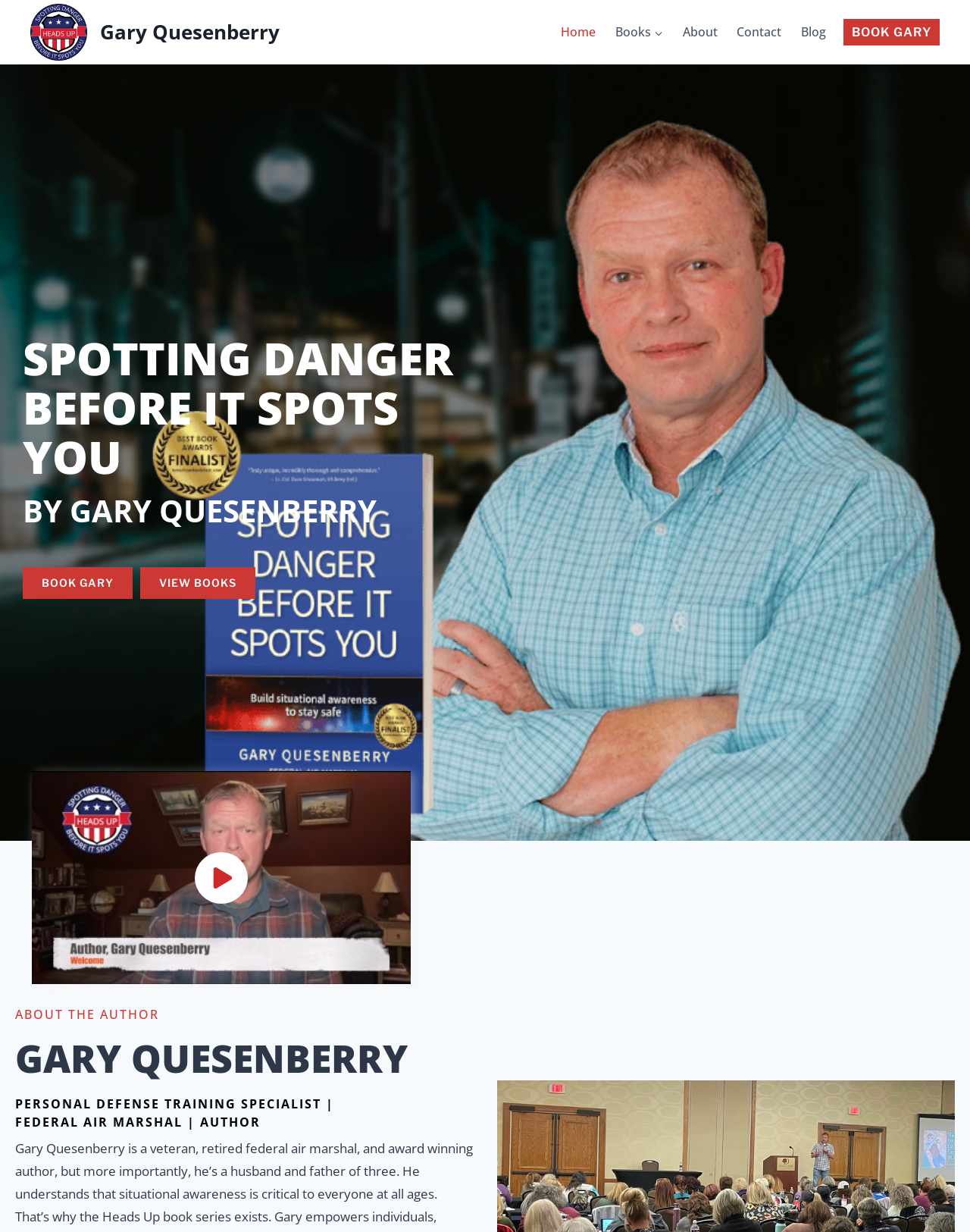Summarize the webpage comprehensively, mentioning all visible components.

The webpage is about Gary Quesenberry, a veteran, retired federal air marshal, and award-winning author. At the top left corner, there is a link with the text "Gary Quesenberry" accompanied by a small image of the author. Below this, there is a primary navigation menu with five links: "Home", "Books", "About", "Contact", and "Blog", which are evenly spaced and aligned horizontally.

On the right side of the page, there is a prominent section with a heading "SPOTTING DANGER BEFORE IT SPOTS YOU" and a subheading "BY GARY QUESENBERRY". Below this, there are two links: "BOOK GARY" and "VIEW BOOKS". Further down, there is a button with a "Play" icon, which is accompanied by a small image of a play button.

At the bottom of the page, there is a section about the author, with three headings: "ABOUT THE AUTHOR", "GARY QUESENBERRY", and "PERSONAL DEFENSE TRAINING SPECIALIST | FEDERAL AIR MARSHAL | AUTHOR".